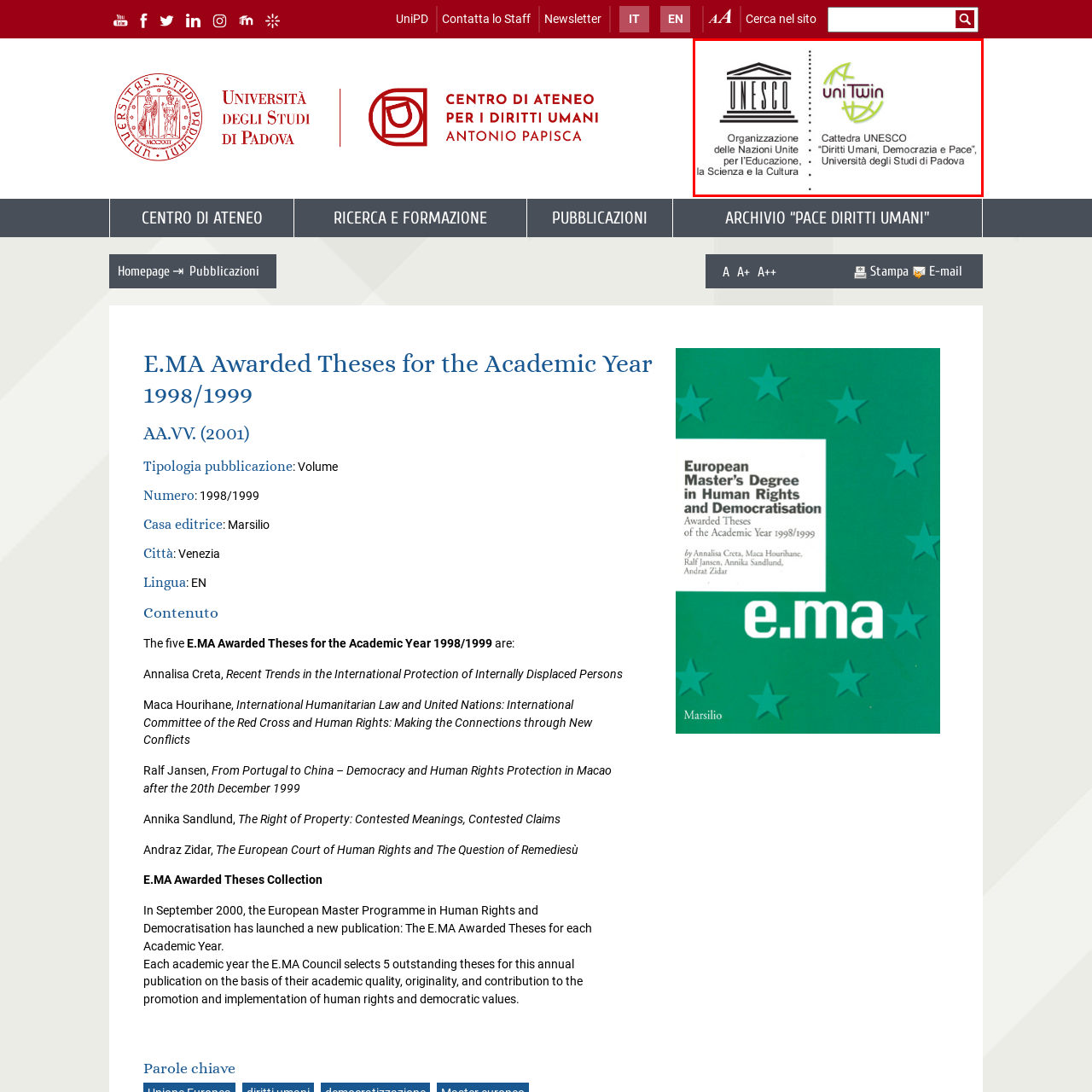What language is the text written in below the logos?
Pay attention to the image part enclosed by the red bounding box and answer the question using a single word or a short phrase.

Italian